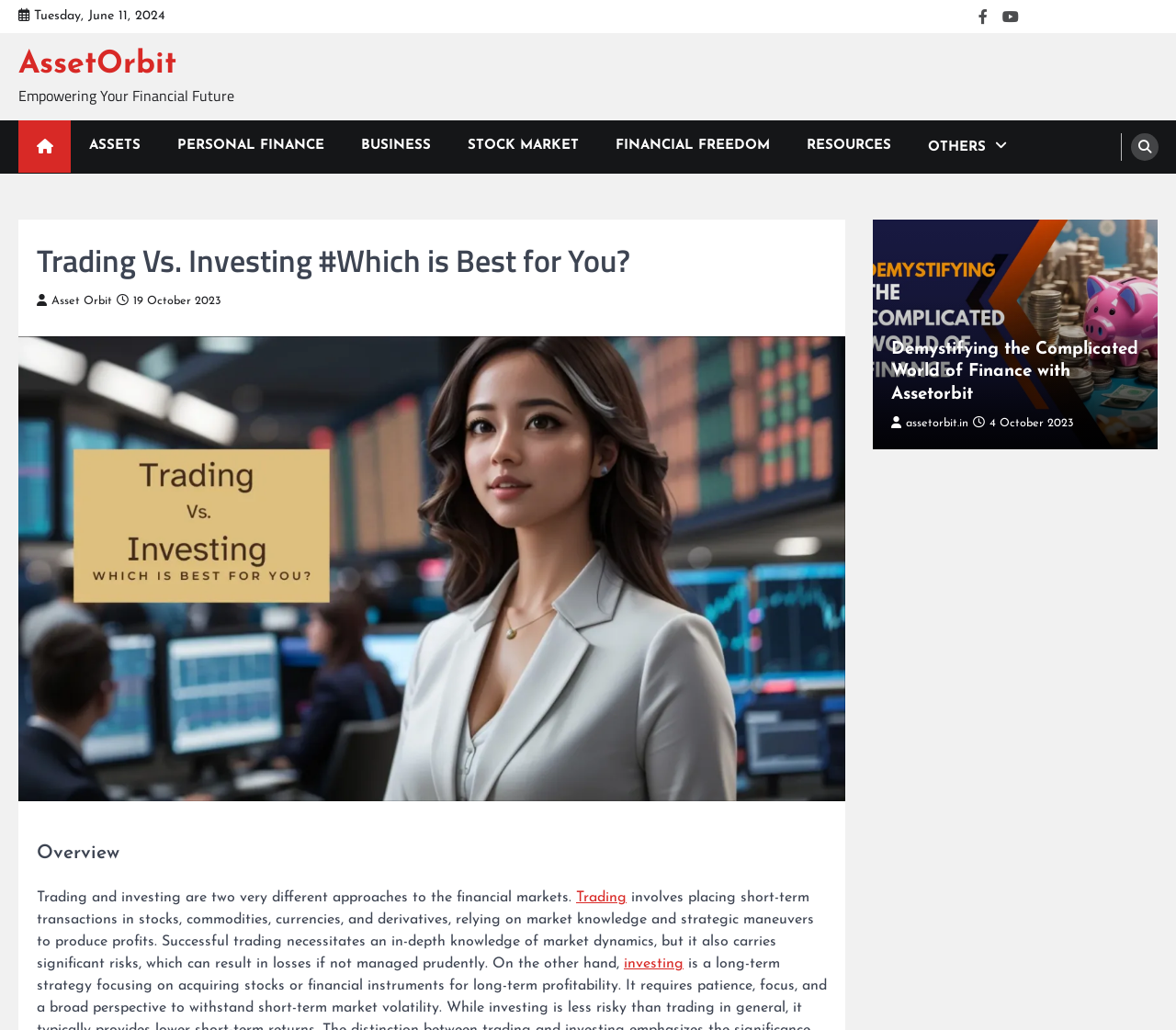Please identify the bounding box coordinates of the element's region that I should click in order to complete the following instruction: "Read about Trading". The bounding box coordinates consist of four float numbers between 0 and 1, i.e., [left, top, right, bottom].

[0.49, 0.865, 0.533, 0.879]